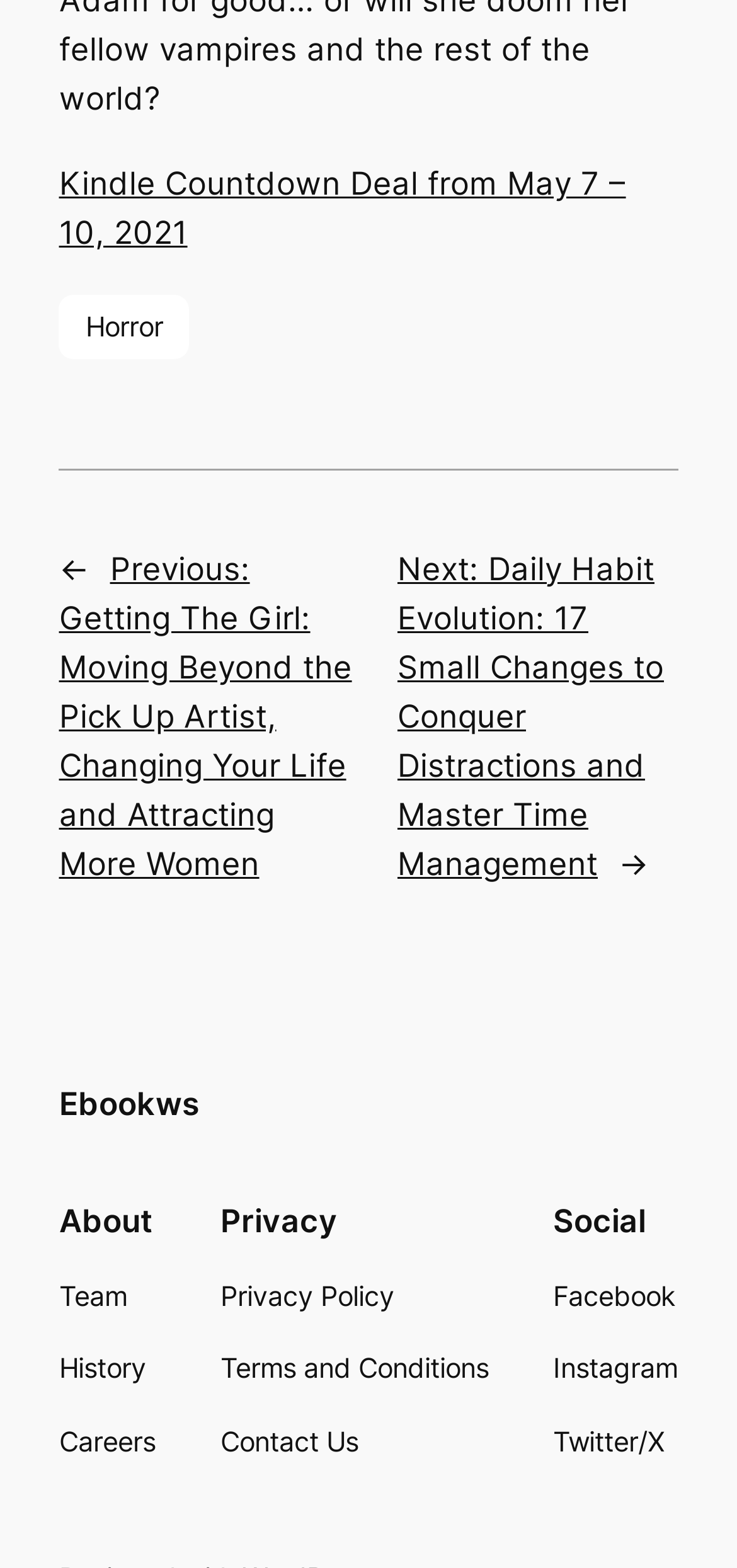Use a single word or phrase to answer this question: 
What is the purpose of the separator?

To separate sections